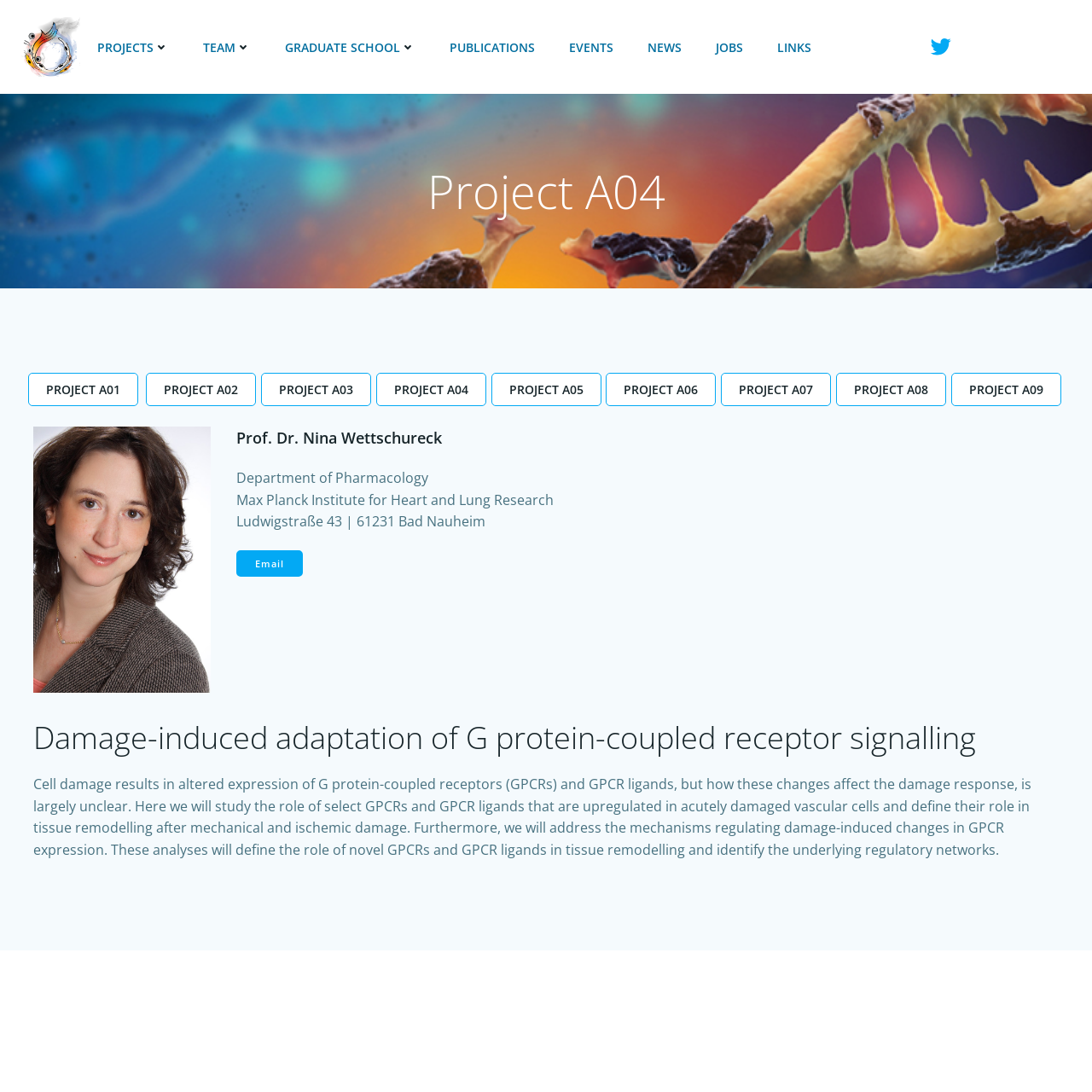Refer to the image and provide a thorough answer to this question:
What is the research topic of the project?

The research topic can be found in the heading element with the text 'Damage-induced adaptation of G protein-coupled receptor signalling' located at the bottom of the webpage.